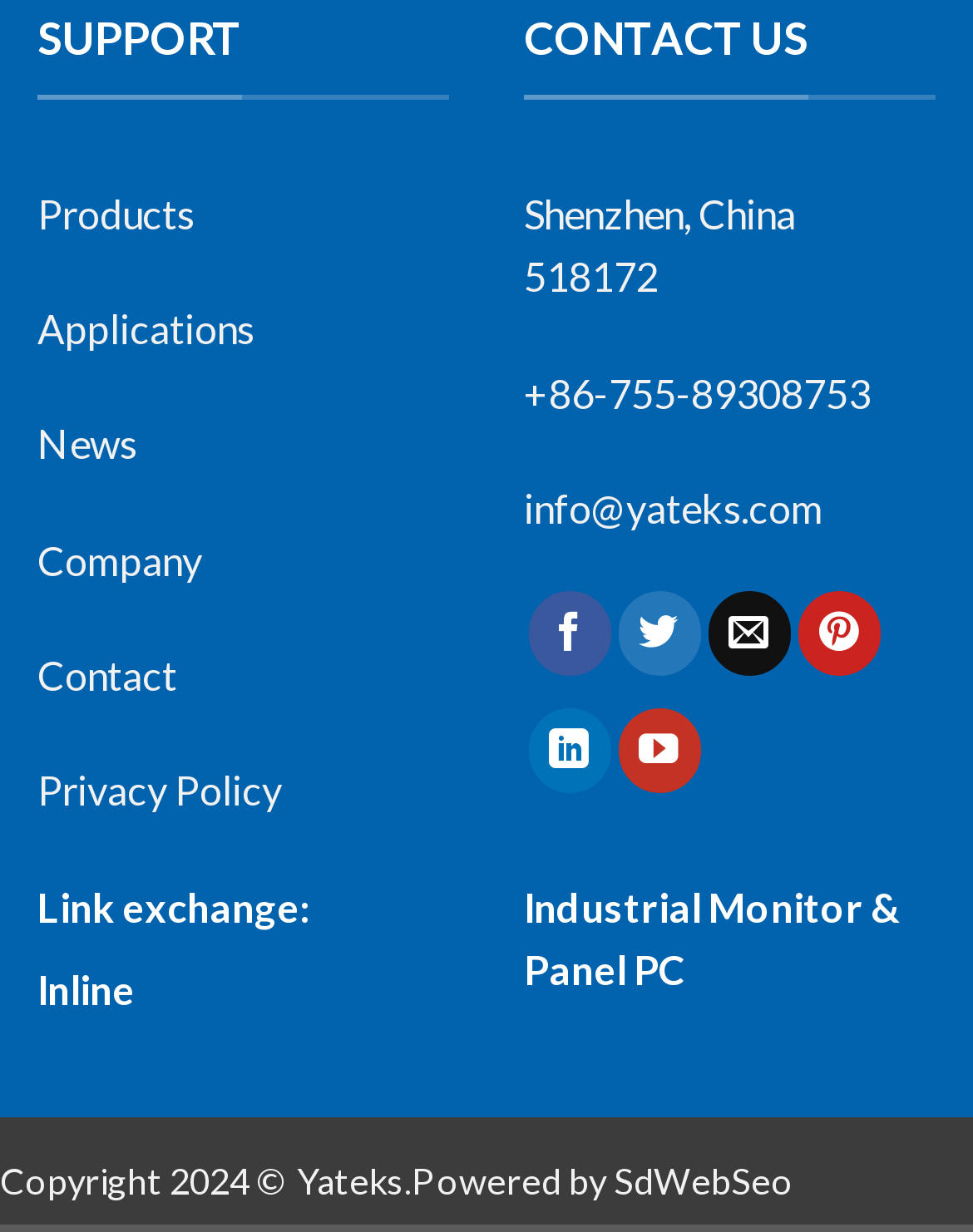Find the UI element described as: "title="Send us an email"" and predict its bounding box coordinates. Ensure the coordinates are four float numbers between 0 and 1, [left, top, right, bottom].

[0.728, 0.48, 0.812, 0.548]